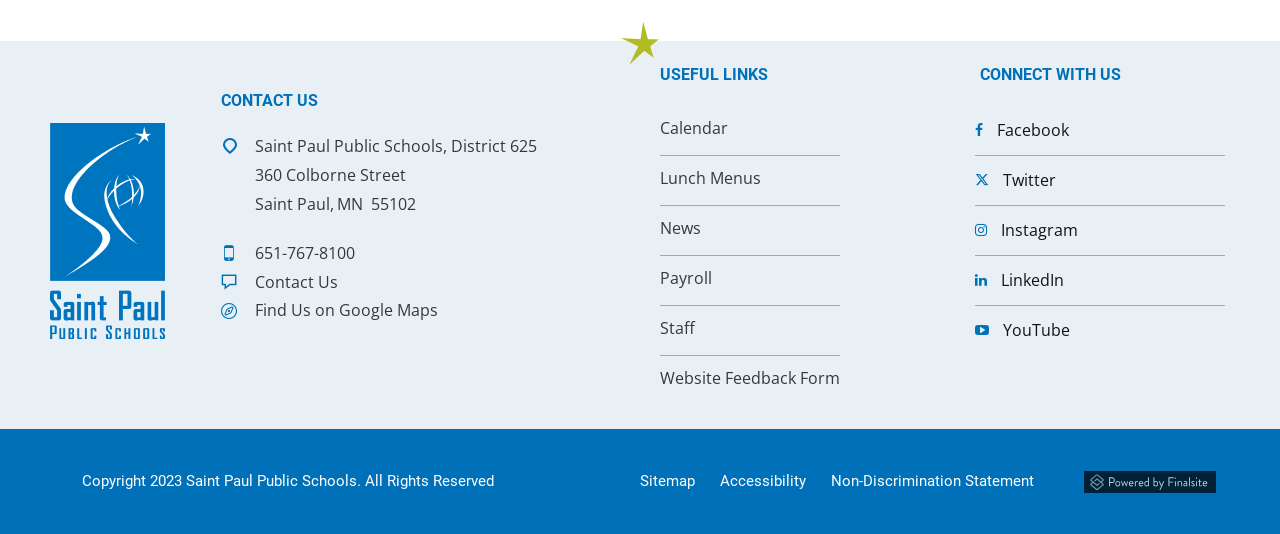What is the address of Saint Paul Public Schools?
Answer the question with a single word or phrase by looking at the picture.

360 Colborne Street, MN 55102